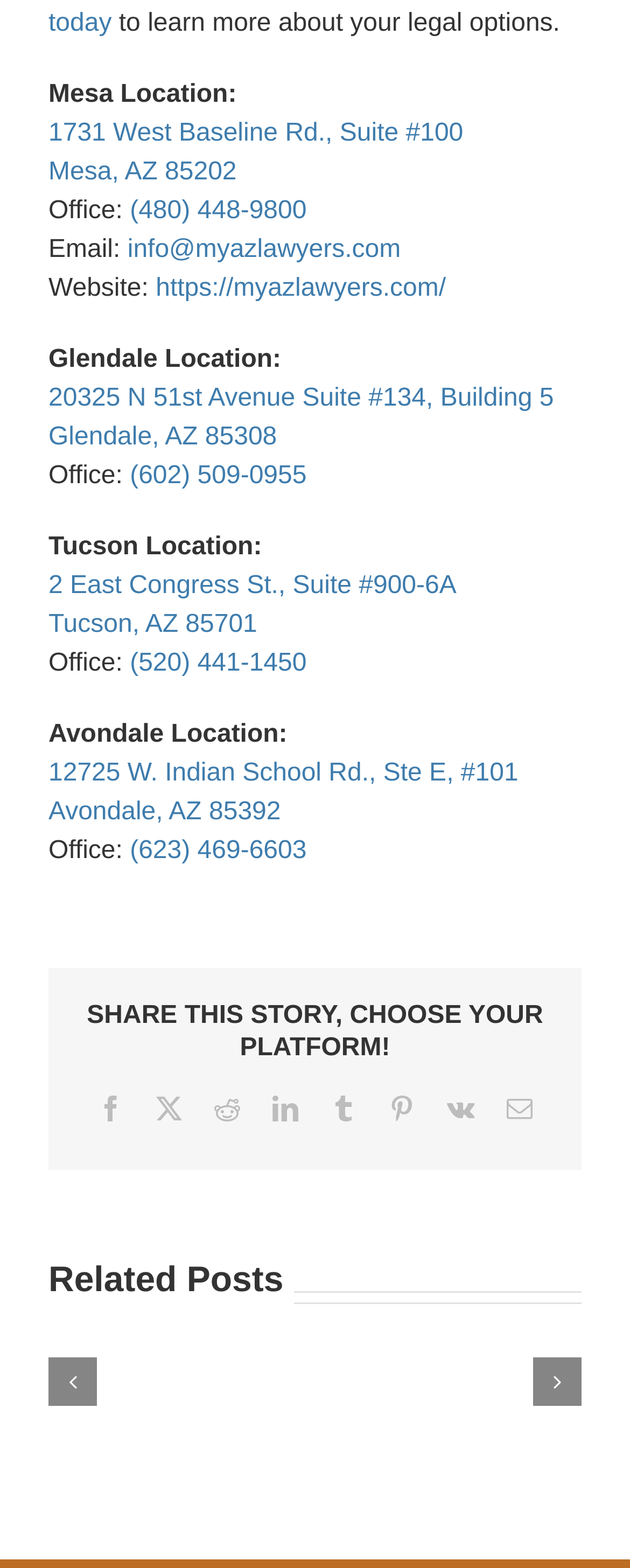Please predict the bounding box coordinates of the element's region where a click is necessary to complete the following instruction: "Email the law firm". The coordinates should be represented by four float numbers between 0 and 1, i.e., [left, top, right, bottom].

[0.202, 0.151, 0.636, 0.168]